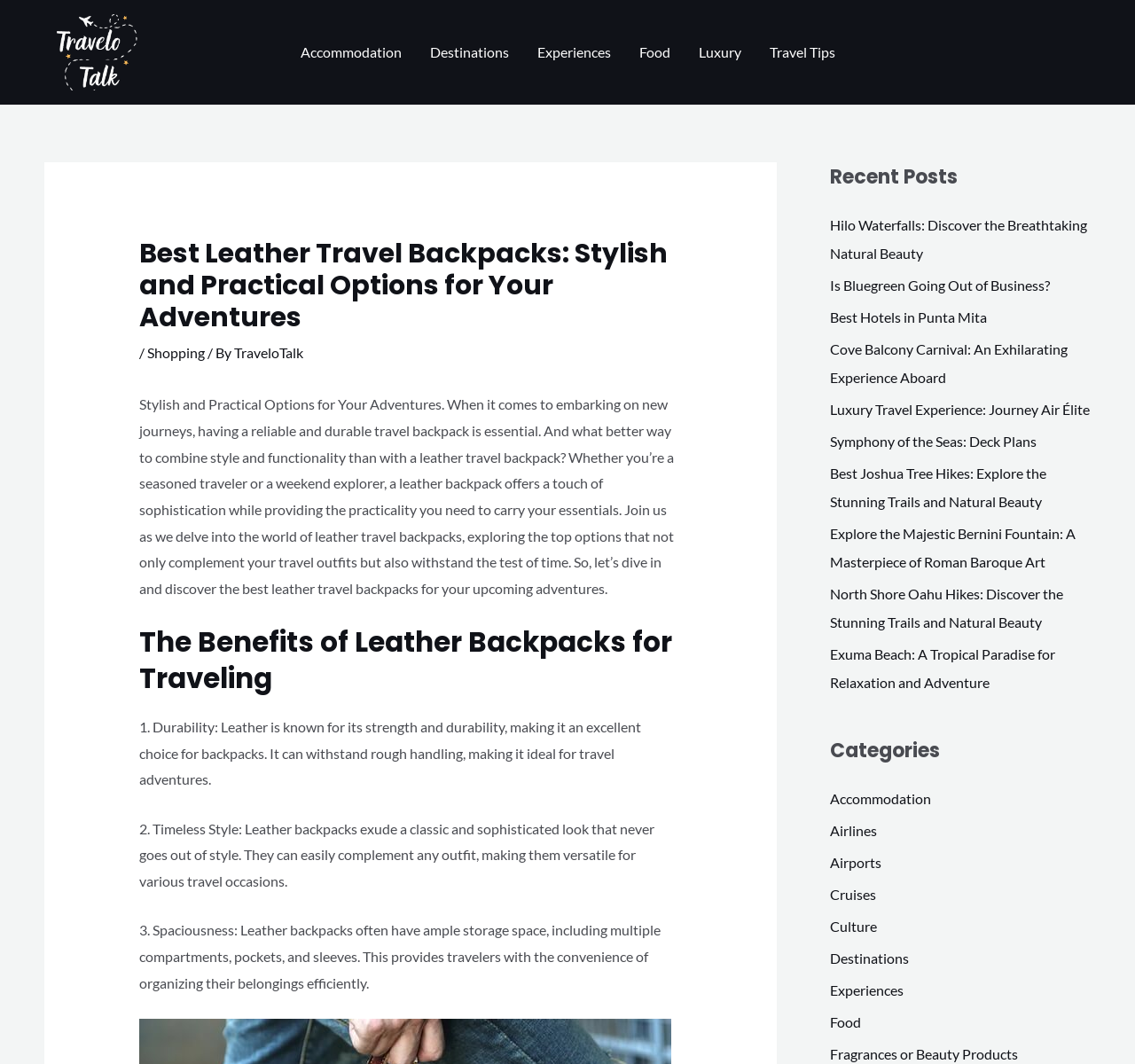Explain the webpage in detail, including its primary components.

This webpage is about leather travel backpacks, showcasing stylish and practical options for globetrotters. At the top, there is a logo and a navigation menu with links to various categories such as Accommodation, Destinations, Experiences, Food, and Luxury. Below the navigation menu, there is a header section with a title "Best Leather Travel Backpacks: Stylish and Practical Options for Your Adventures" and a brief introduction to the topic.

The main content area is divided into sections, starting with an introduction to leather travel backpacks, highlighting their benefits such as durability, timeless style, and spaciousness. Each benefit is described in a separate paragraph.

To the right of the main content area, there is a complementary section with a heading "Recent Posts" and a list of links to recent articles, including "Hilo Waterfalls: Discover the Breathtaking Natural Beauty", "Is Bluegreen Going Out of Business?", and several others. Below the recent posts section, there is a "Categories" section with links to various categories such as Accommodation, Airlines, Airports, Cruises, and more.

Overall, the webpage has a clean and organized layout, with a focus on providing information about leather travel backpacks and related travel topics.